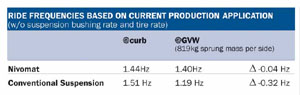Using the information in the image, could you please answer the following question in detail:
What is the frequency change of Conventional Suspension under GVW?

When comparing the systems under gross vehicle weight (GVW), the Conventional Suspension’s frequency decreases from 1.51 Hz to 1.19 Hz, resulting in a frequency change of -0.32 Hz.